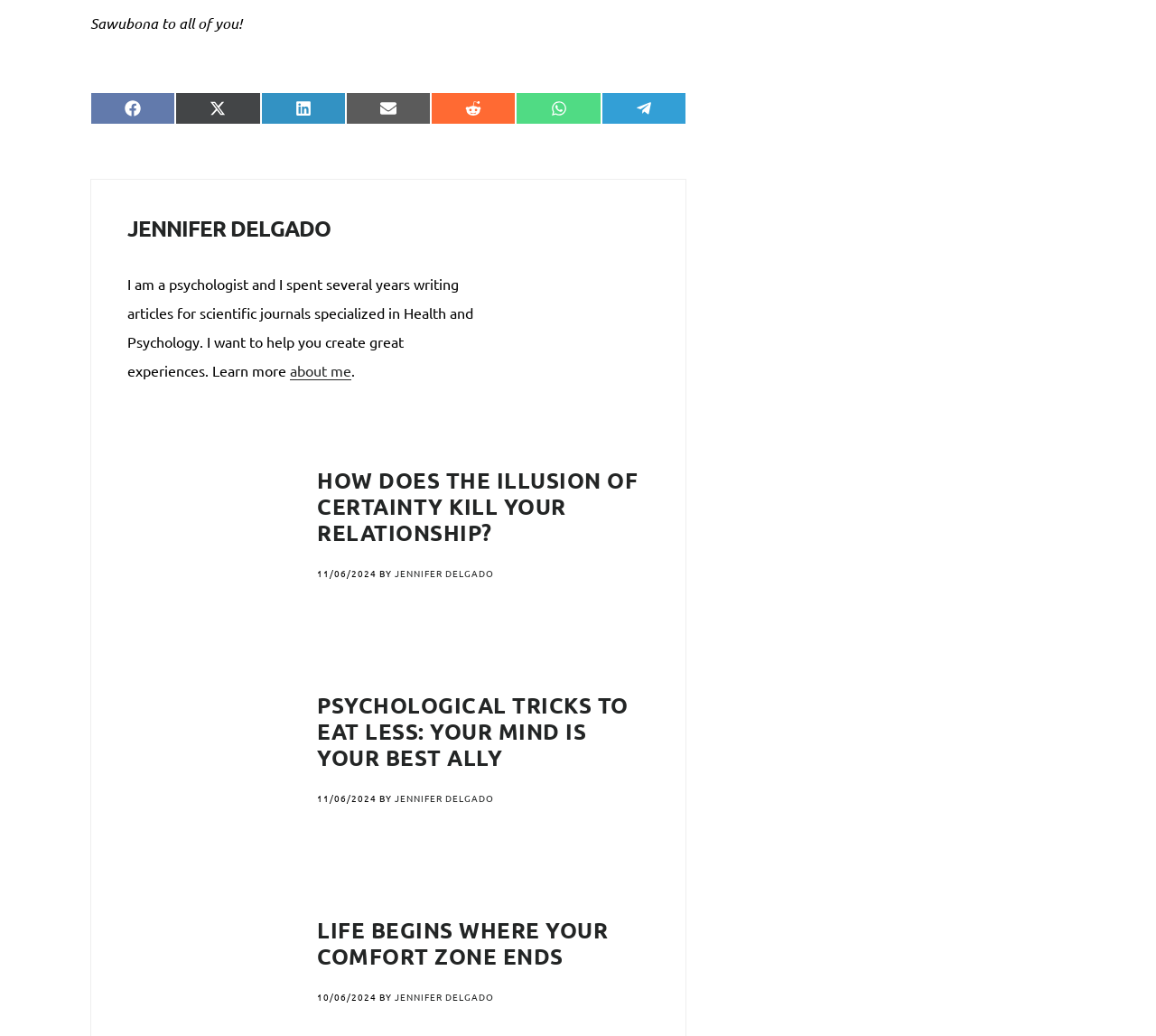Using the provided element description, identify the bounding box coordinates as (top-left x, top-left y, bottom-right x, bottom-right y). Ensure all values are between 0 and 1. Description: Share on Reddit

[0.373, 0.089, 0.446, 0.121]